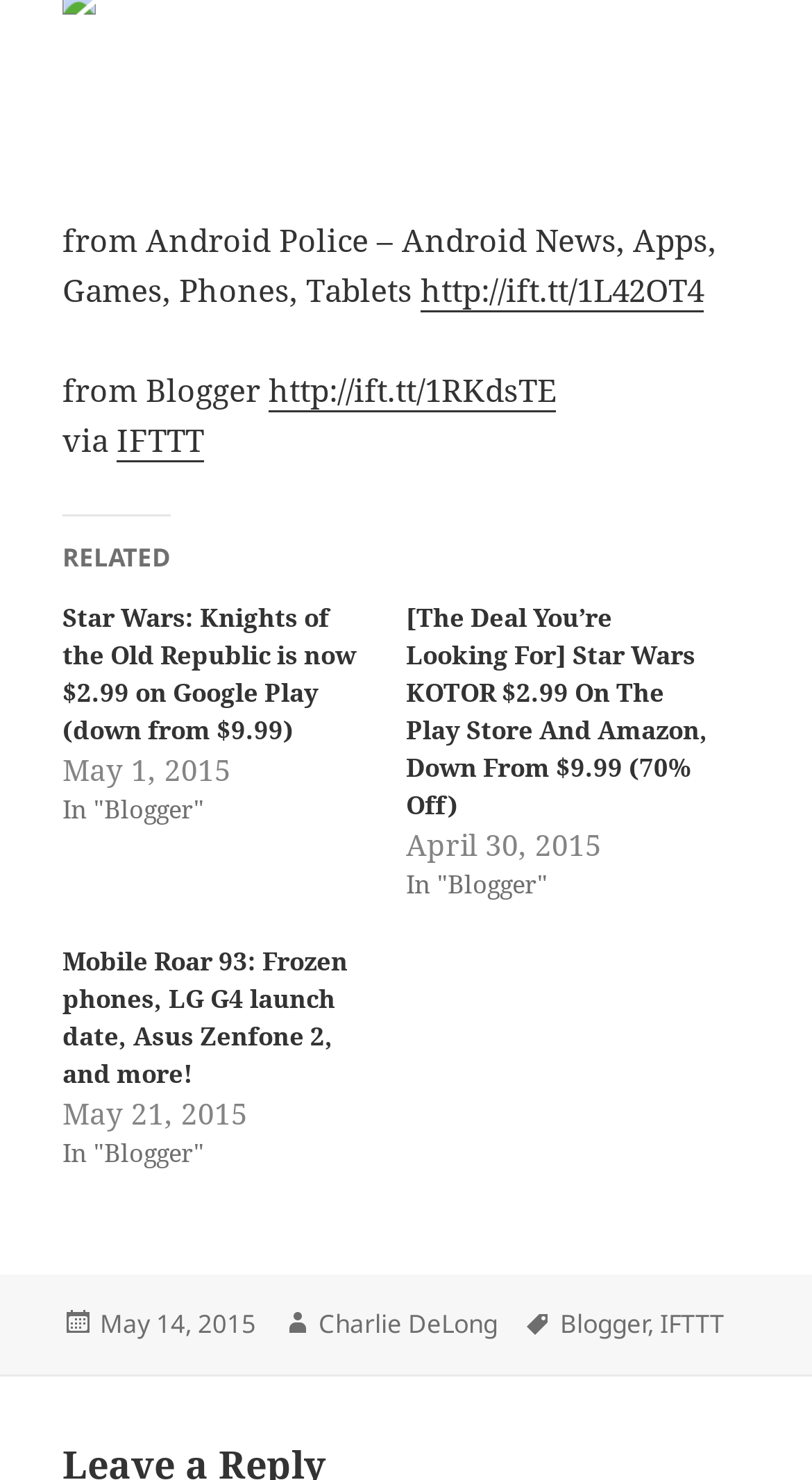Provide the bounding box coordinates of the area you need to click to execute the following instruction: "view Charlie DeLong's profile".

[0.392, 0.883, 0.613, 0.908]